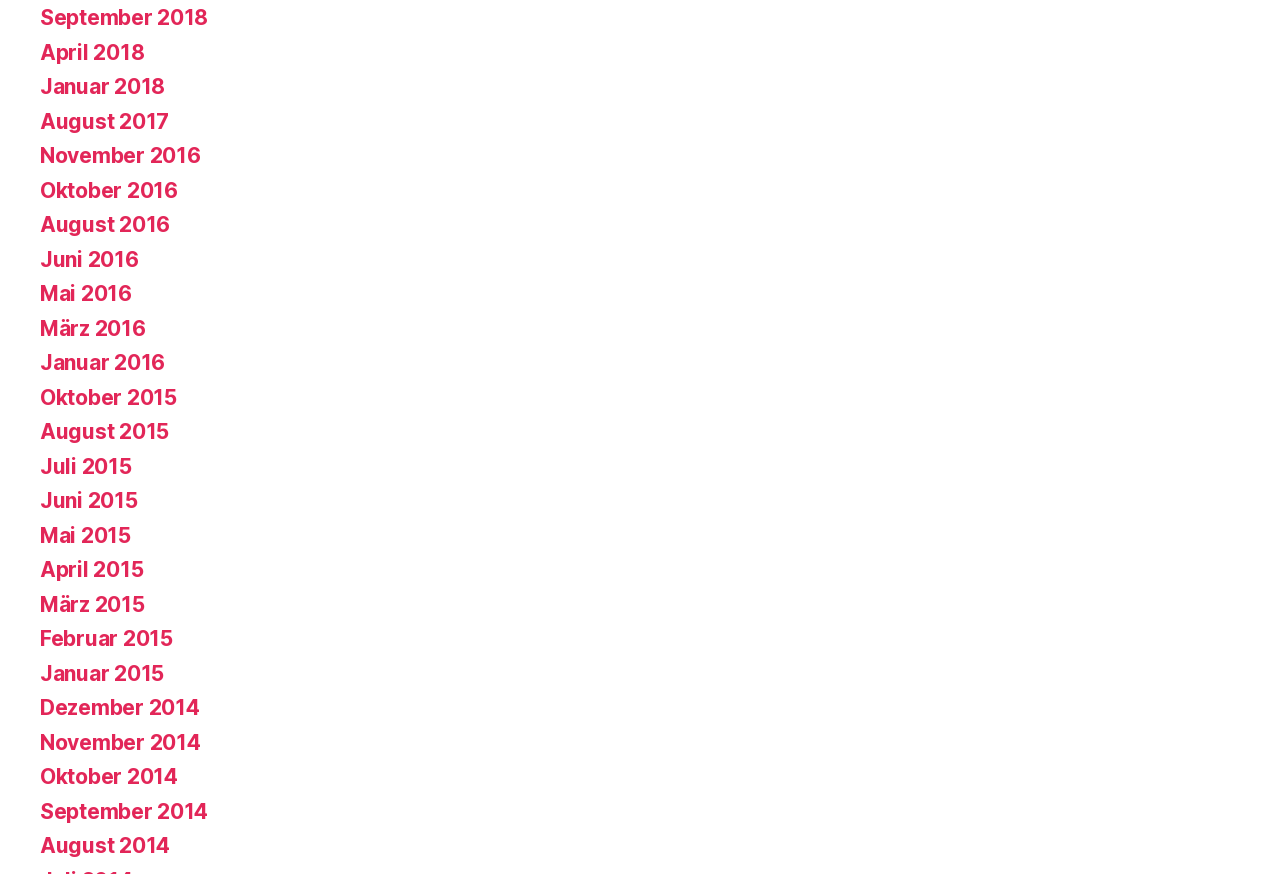Are there any links available for the year 2019?
Provide an in-depth and detailed explanation in response to the question.

I looked at the list of links on the webpage and did not find any links for the year 2019, which suggests that there are no links available for that year.